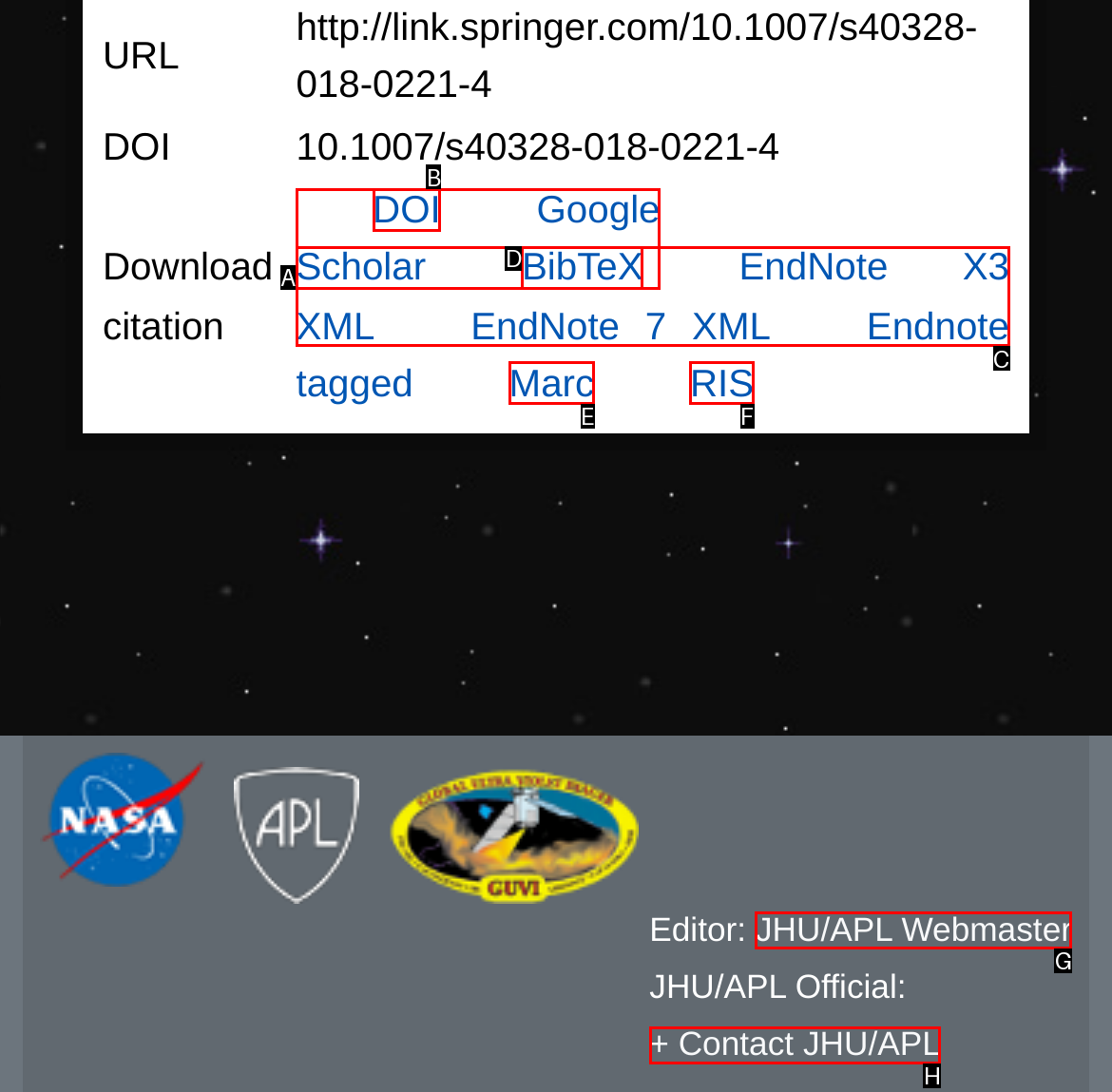Determine which HTML element to click to execute the following task: Contact JHU/APL Answer with the letter of the selected option.

G